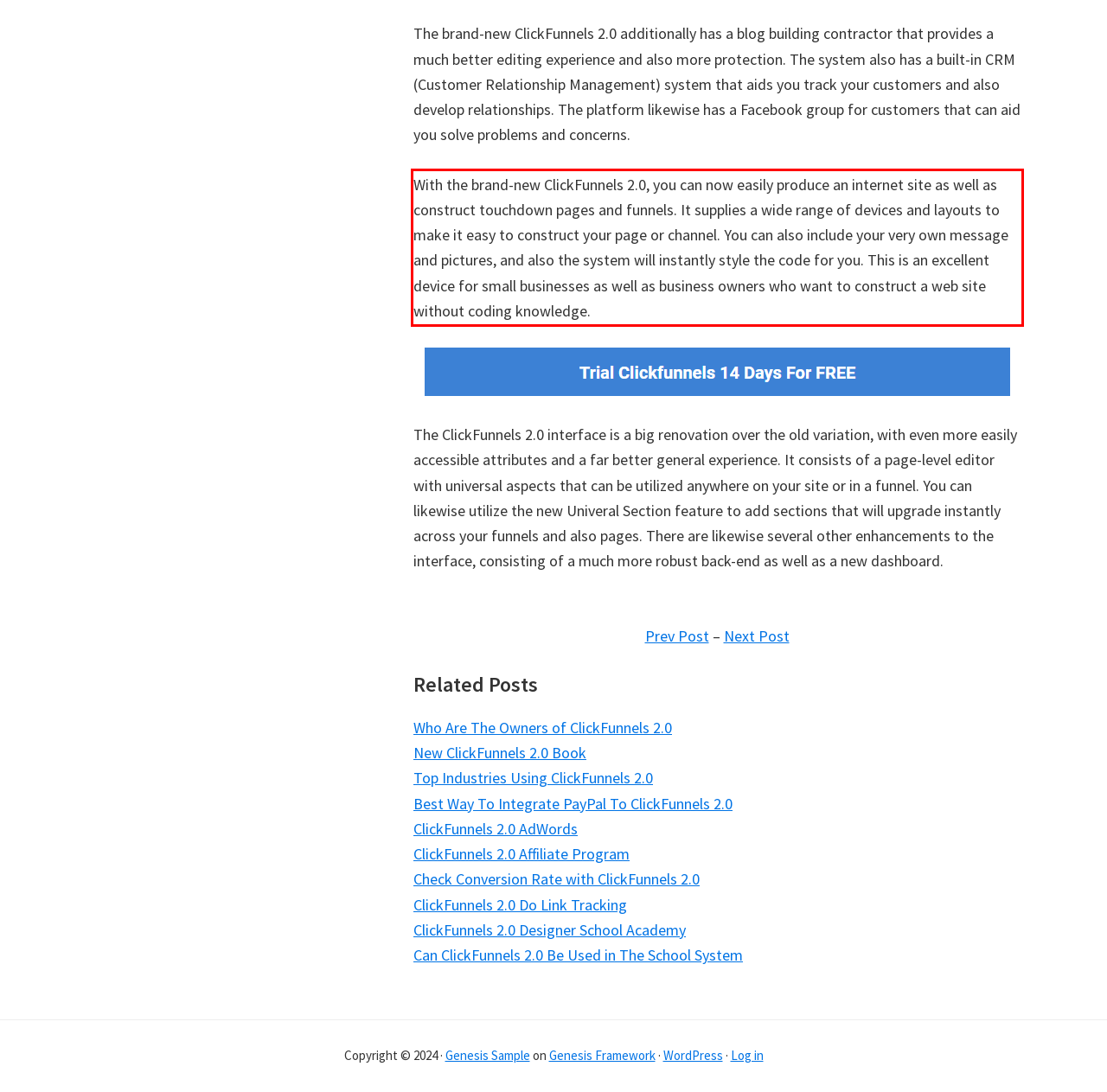Your task is to recognize and extract the text content from the UI element enclosed in the red bounding box on the webpage screenshot.

With the brand-new ClickFunnels 2.0, you can now easily produce an internet site as well as construct touchdown pages and funnels. It supplies a wide range of devices and layouts to make it easy to construct your page or channel. You can also include your very own message and pictures, and also the system will instantly style the code for you. This is an excellent device for small businesses as well as business owners who want to construct a web site without coding knowledge.